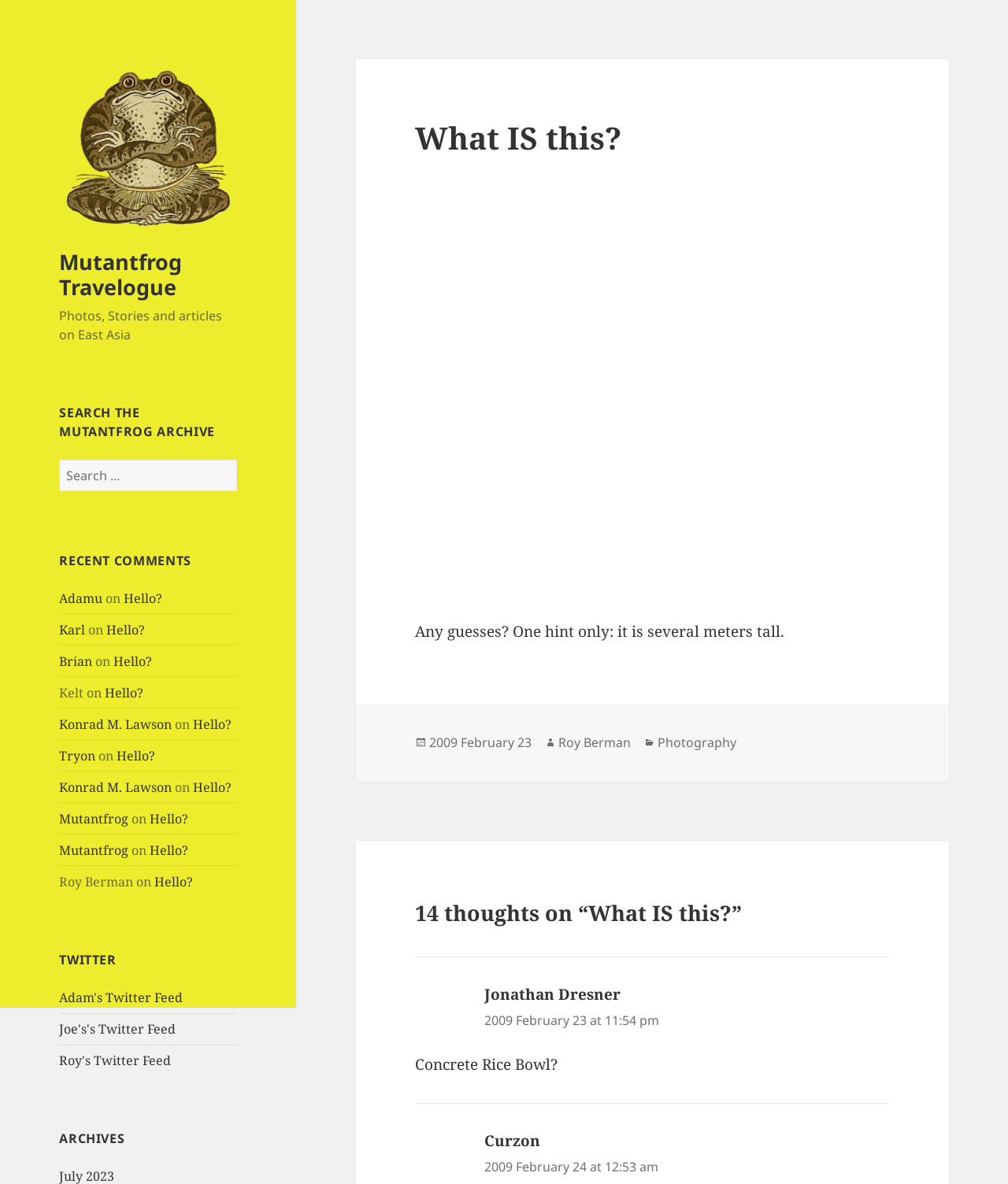Please locate the bounding box coordinates of the element that should be clicked to complete the given instruction: "Search the Mutantfrog archive".

[0.059, 0.389, 0.235, 0.415]